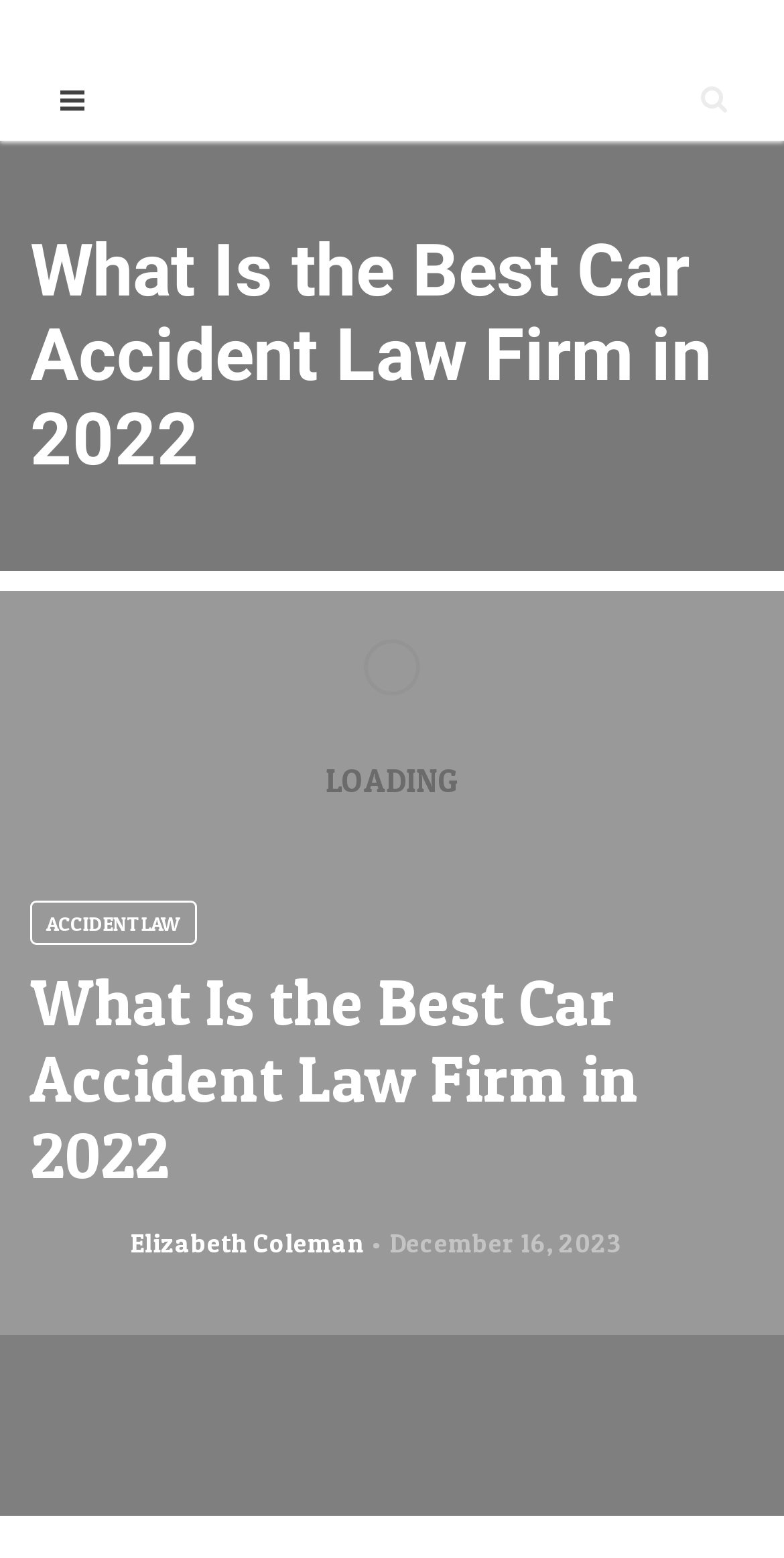Answer the question in one word or a short phrase:
What is the topic of the article?

Best Car Accident Law Firm